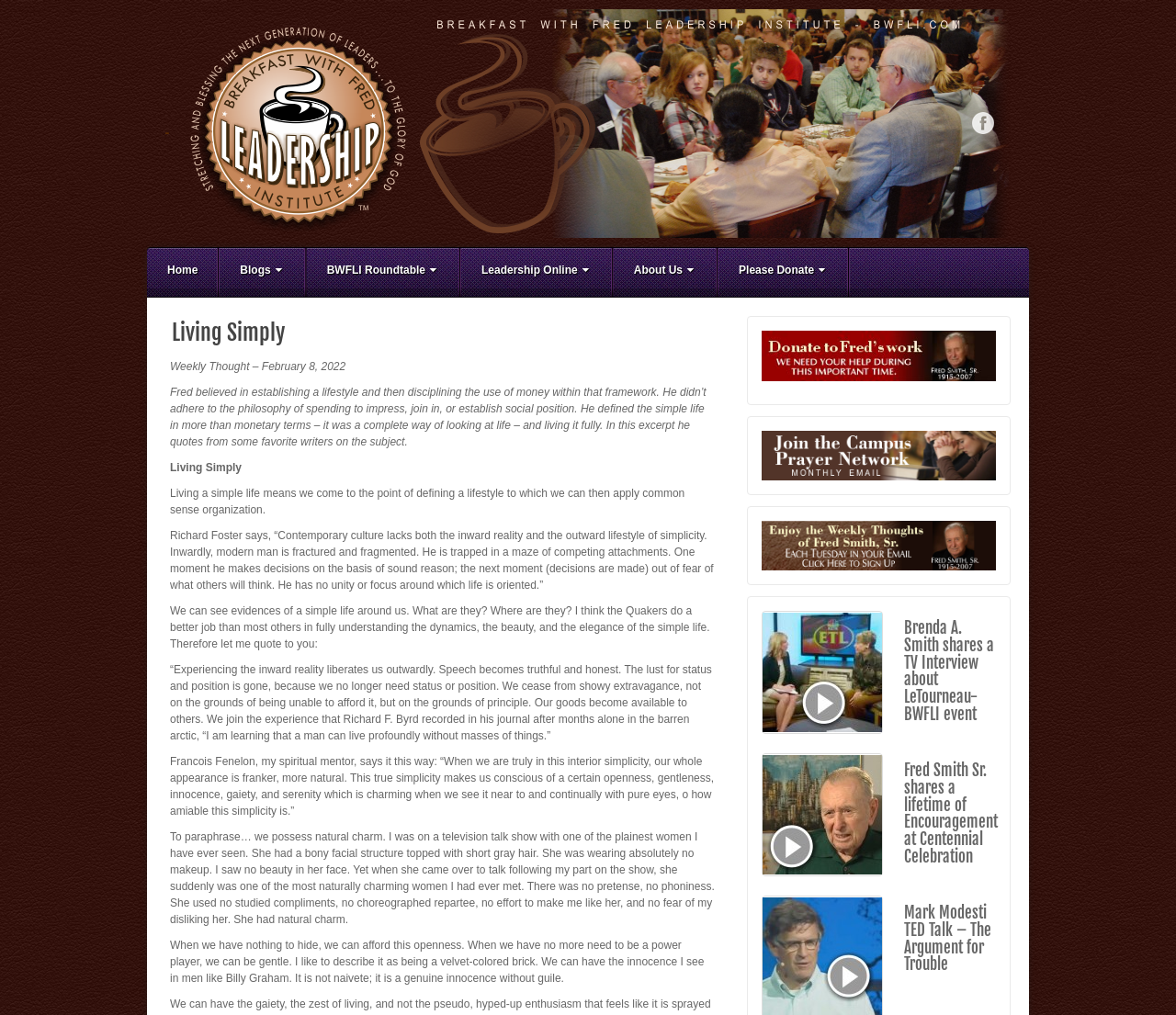What is the title of the first heading in the 'complementary' section?
Can you offer a detailed and complete answer to this question?

The first heading in the 'complementary' section is located at the top of the section, and it says 'Brenda A. Smith shares a TV Interview about LeTourneau-BWFLI event'. This heading is followed by a link with the same title.